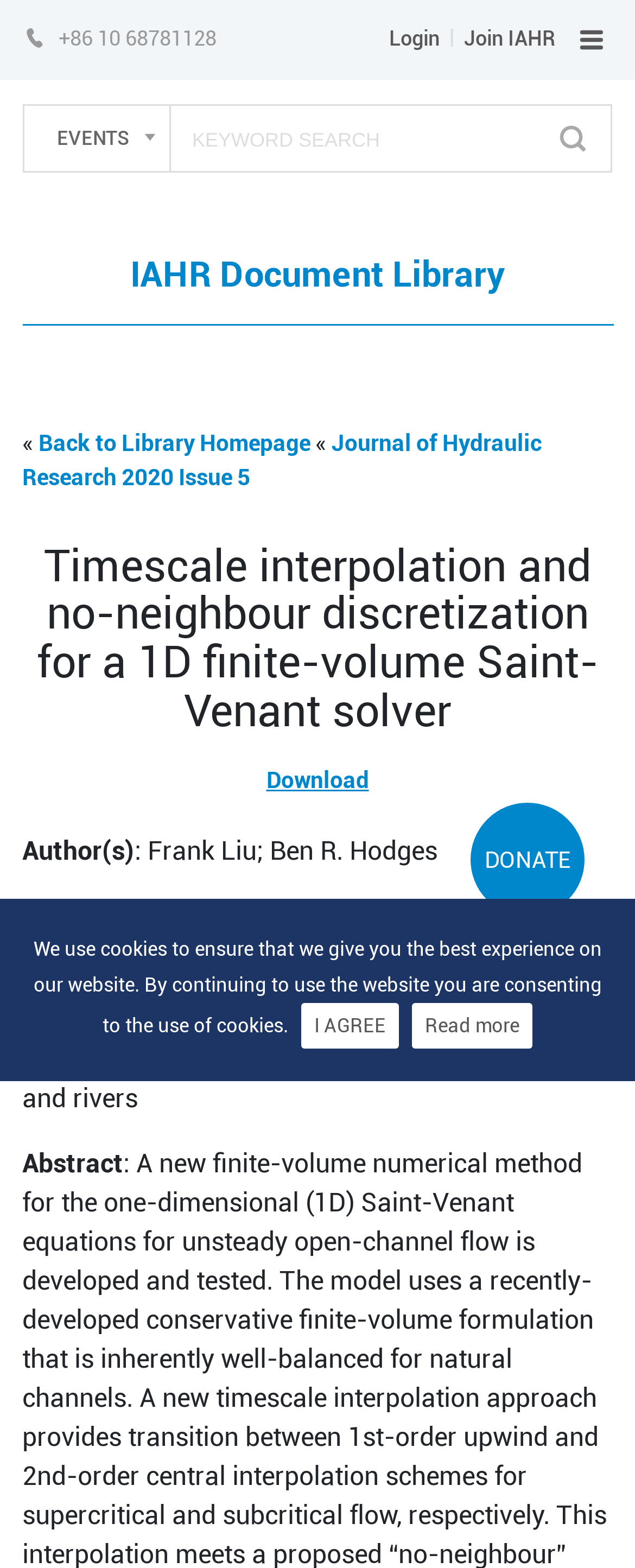Please identify the bounding box coordinates of the element I should click to complete this instruction: 'join IAHR'. The coordinates should be given as four float numbers between 0 and 1, like this: [left, top, right, bottom].

[0.731, 0.017, 0.874, 0.032]